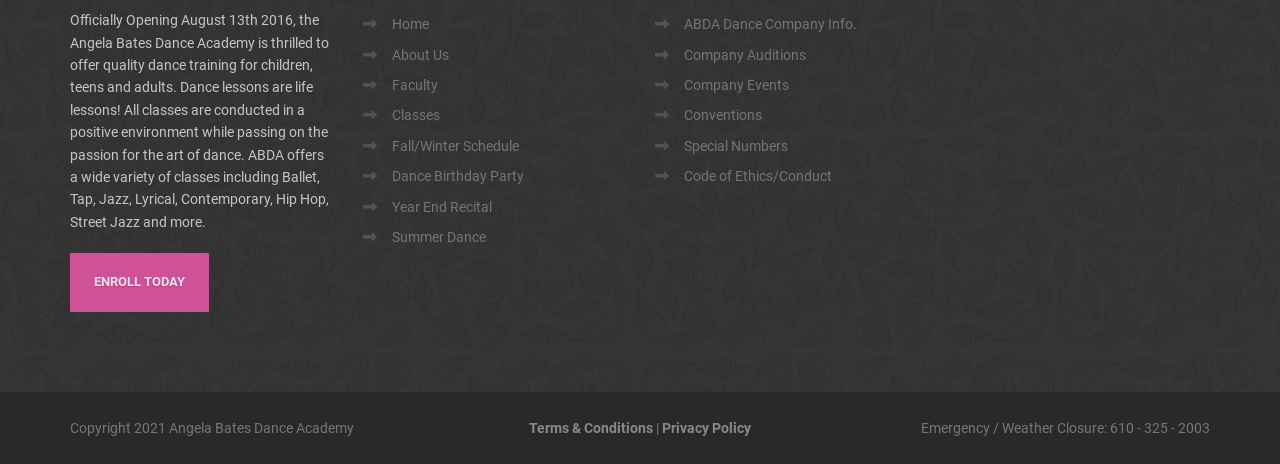What is the opening date of Angela Bates Dance Academy?
Could you give a comprehensive explanation in response to this question?

The answer can be found in the StaticText element with the text 'Officially Opening August 13th 2016, the Angela Bates Dance Academy is thrilled to offer quality dance training for children, teens and adults.' which is located at the top of the webpage.